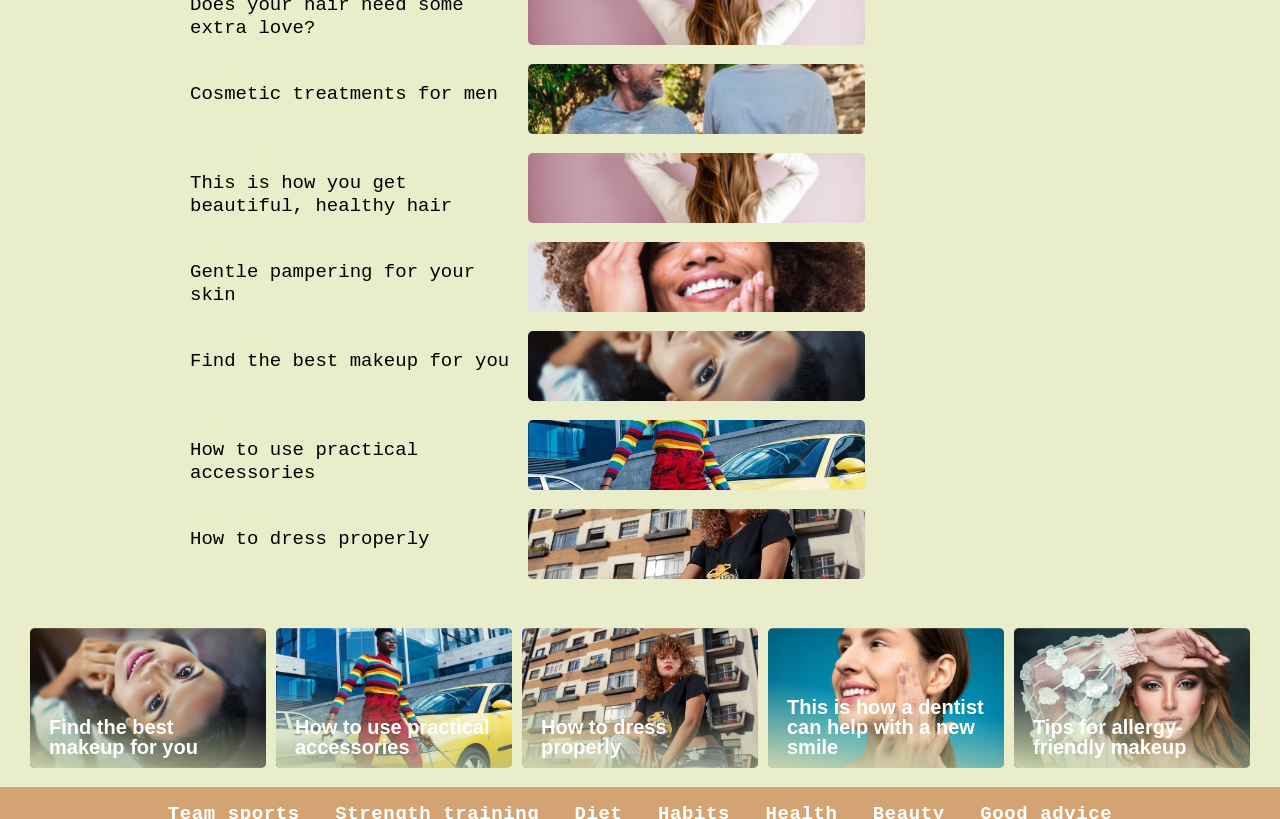How many links are there in the top section?
Your answer should be a single word or phrase derived from the screenshot.

6